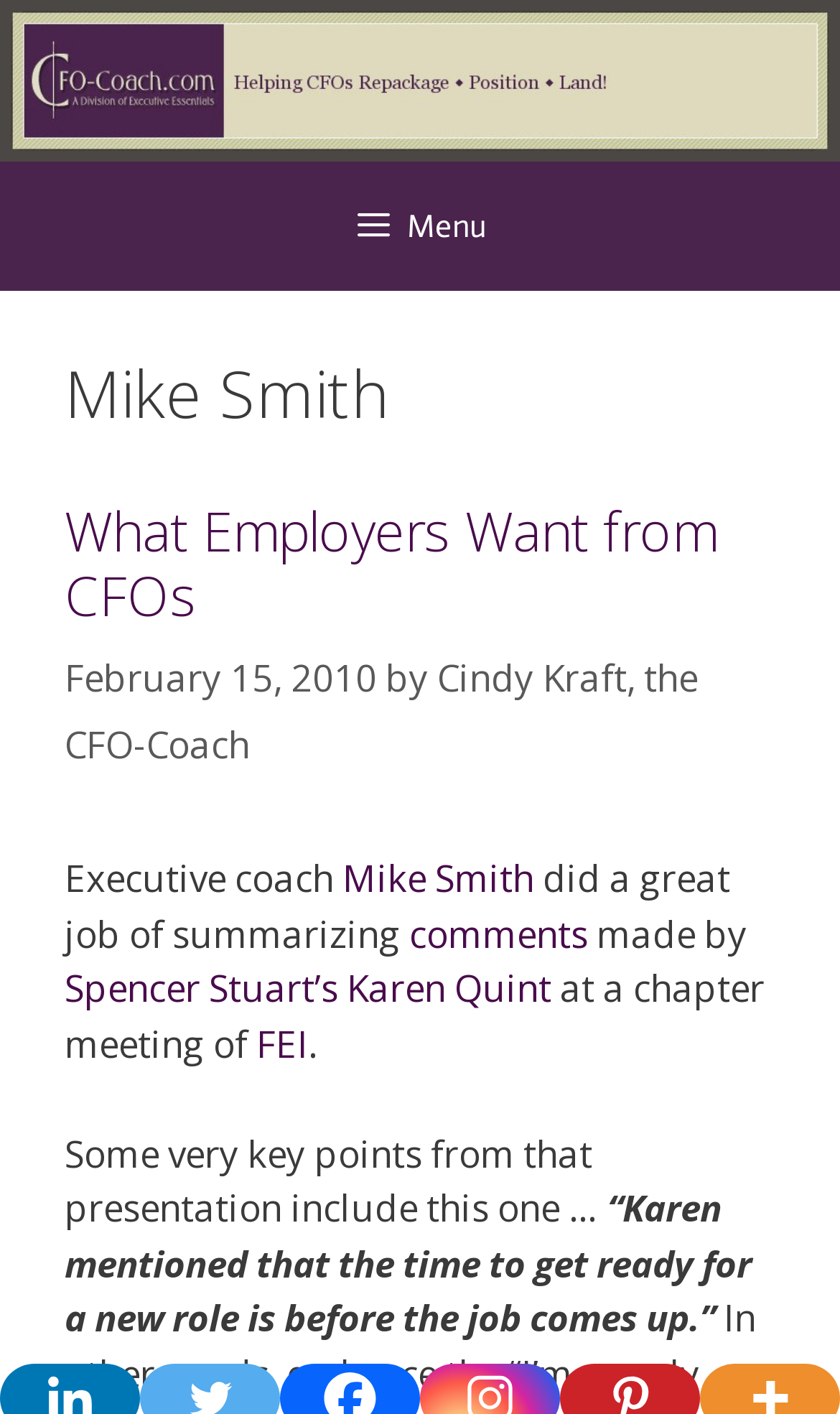What is the name of the CFO coach?
Provide a detailed and well-explained answer to the question.

The name of the CFO coach can be found in the header section of the webpage, where it is written as 'Mike Smith' in a heading element.